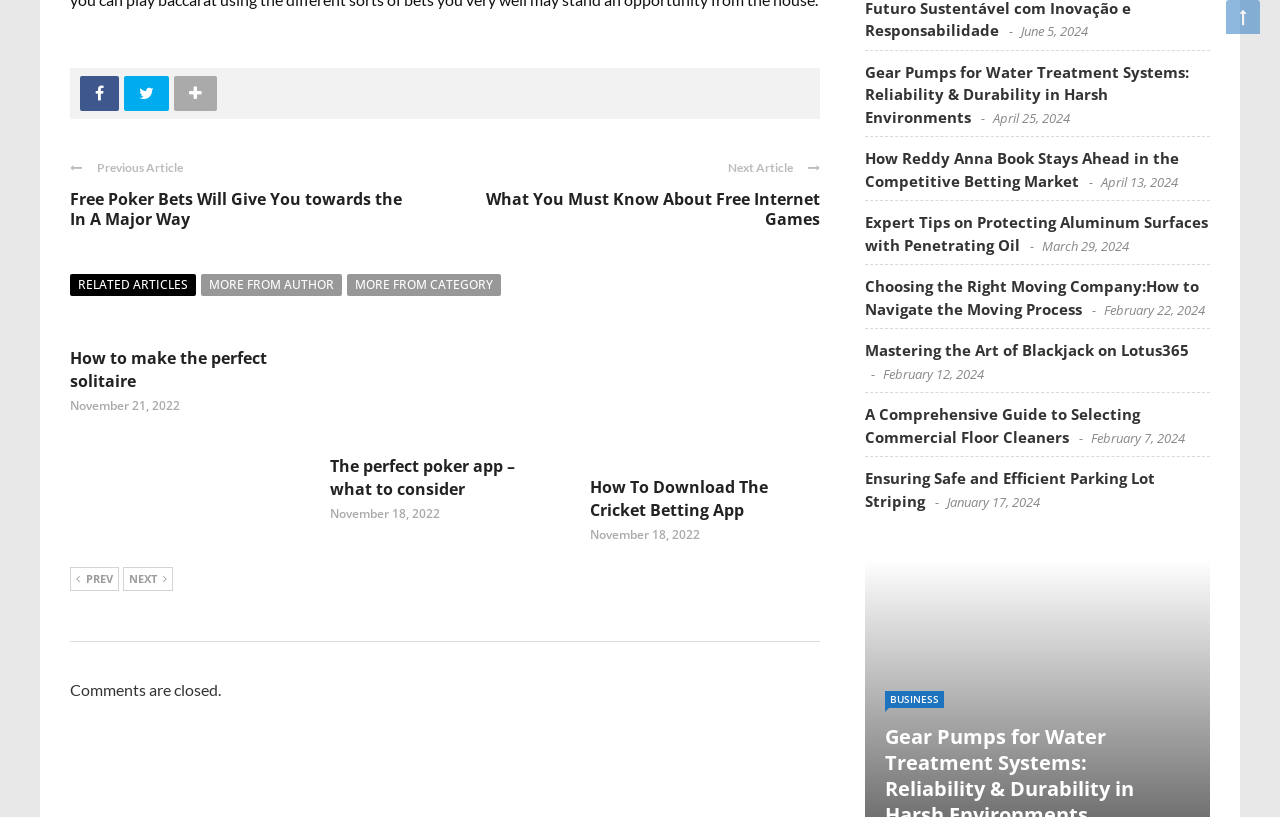Determine the bounding box coordinates of the clickable area required to perform the following instruction: "View the article 'How to make the perfect solitaire'". The coordinates should be represented as four float numbers between 0 and 1: [left, top, right, bottom].

[0.055, 0.425, 0.209, 0.479]